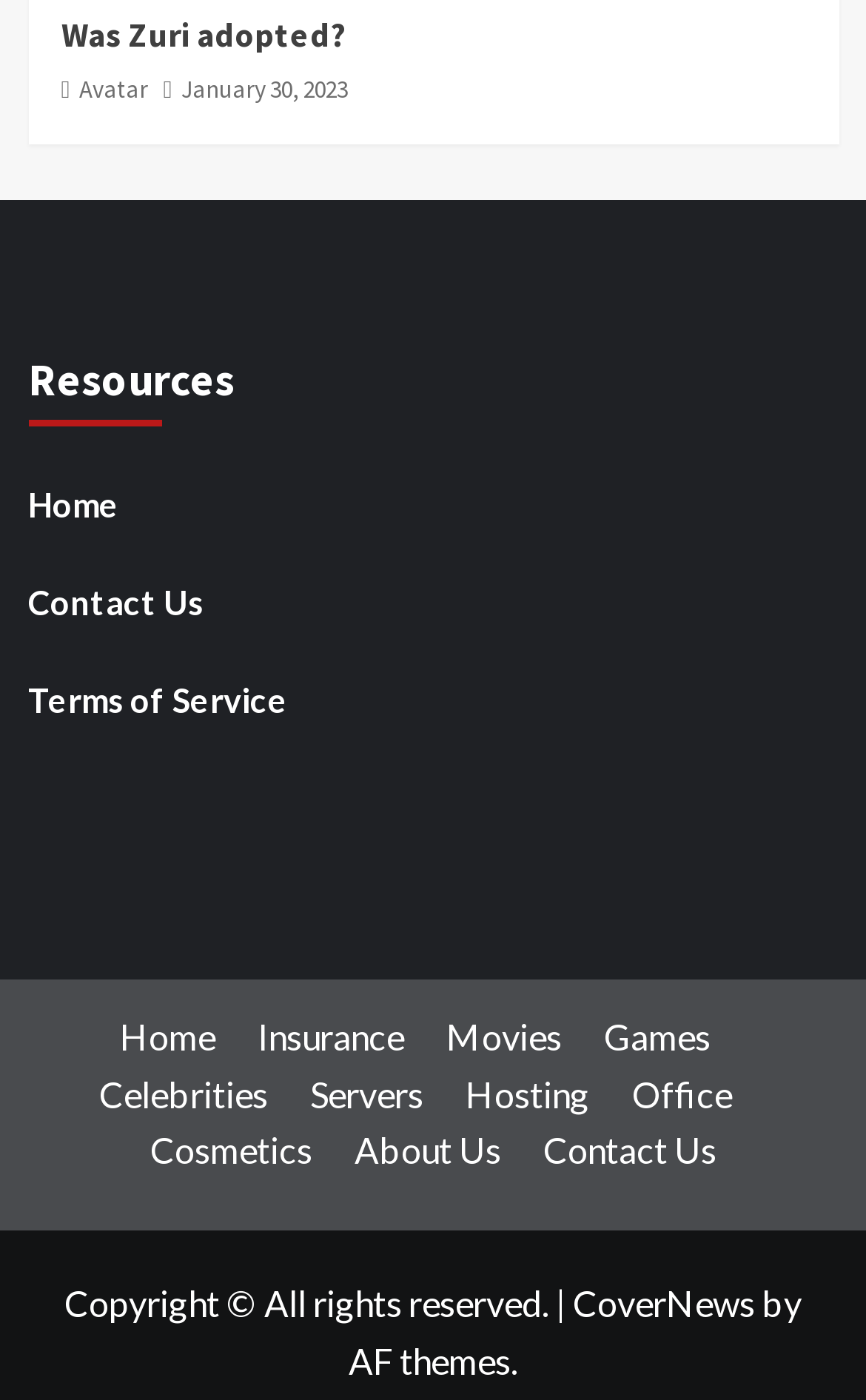How many categories are there in the bottom navigation?
Please give a detailed answer to the question using the information shown in the image.

The bottom navigation has nine categories: 'Home', 'Insurance', 'Movies', 'Games', 'Celebrities', 'Servers', 'Hosting', 'Office', and 'Cosmetics'.